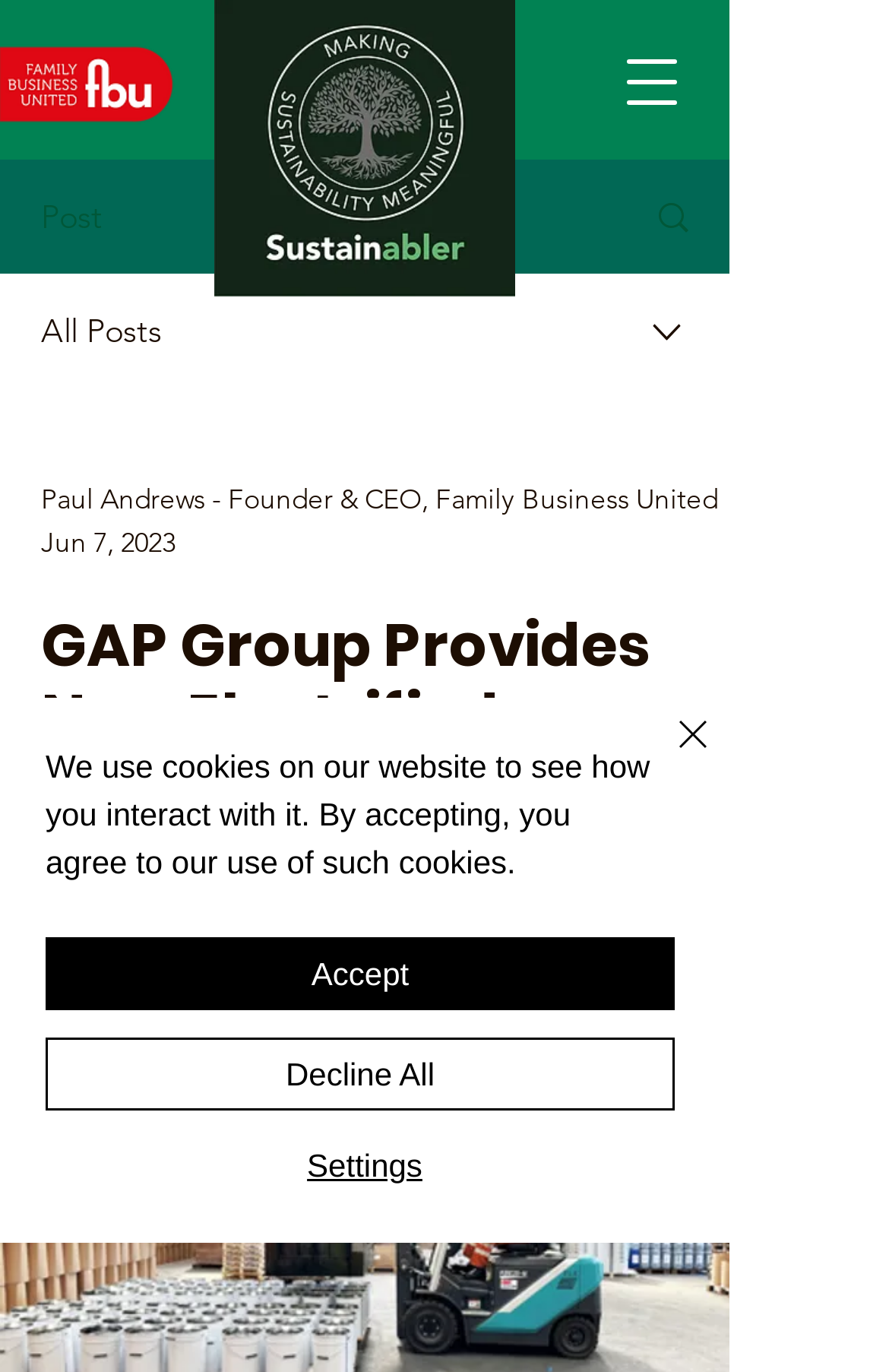How many images are in the navigation menu?
Answer the question with a thorough and detailed explanation.

I counted the number of images in the navigation menu by looking at the elements with the type 'image' and found two images, one next to the 'Post' link and another next to the 'All Posts' link.